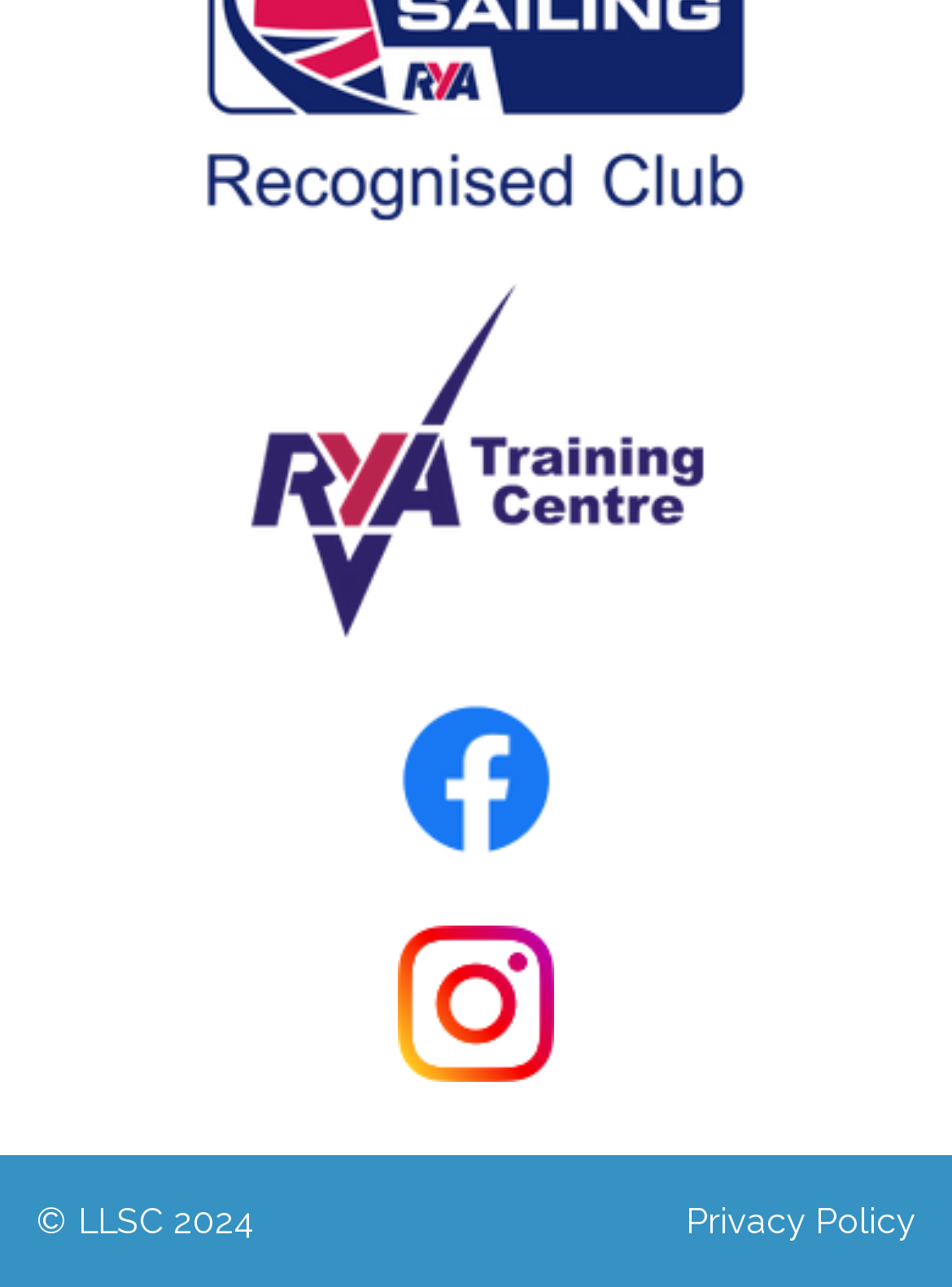Answer this question using a single word or a brief phrase:
What is the purpose of the link at the bottom right?

Privacy Policy